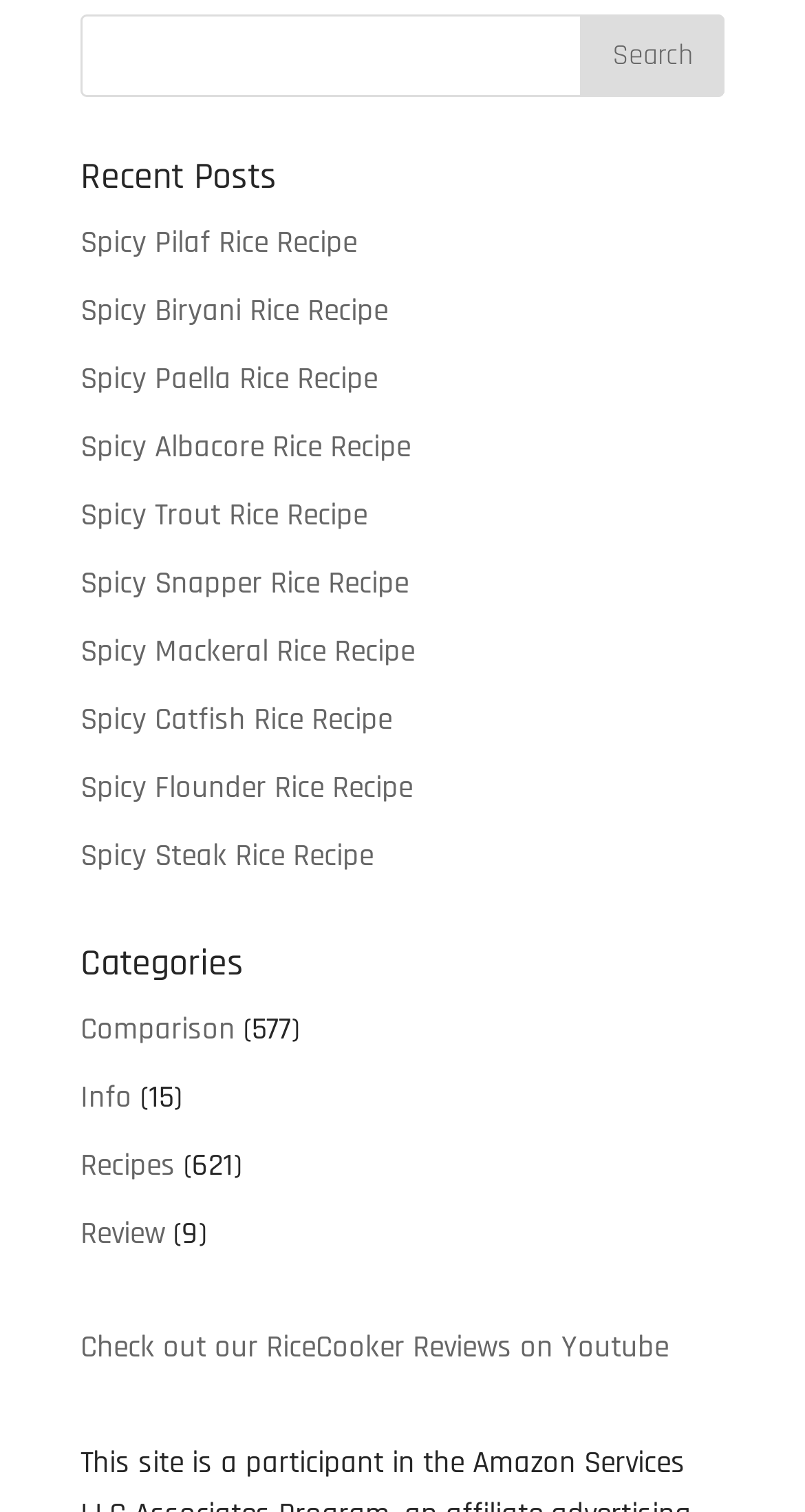Pinpoint the bounding box coordinates for the area that should be clicked to perform the following instruction: "go to Categories".

[0.1, 0.625, 0.9, 0.663]